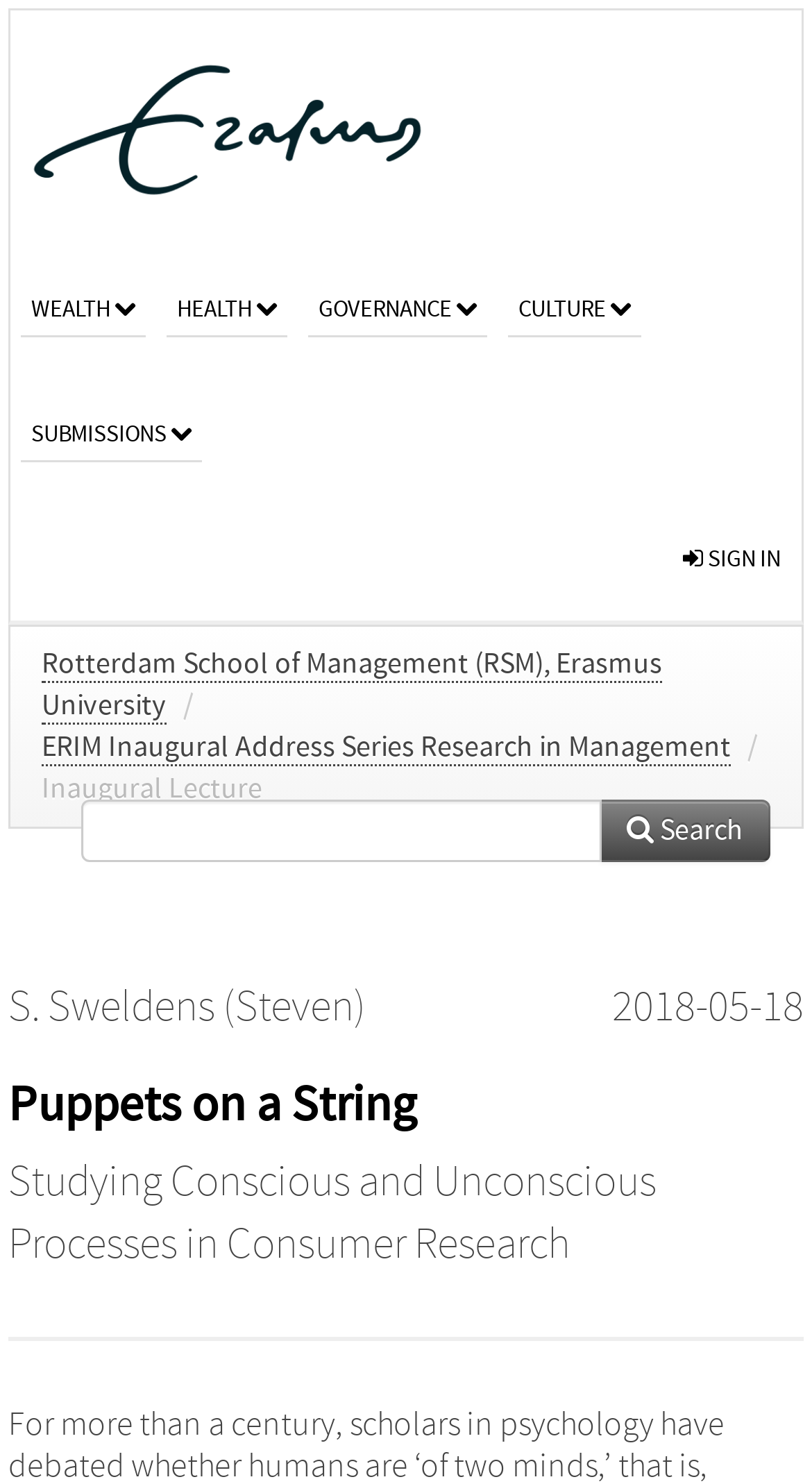Is the search box required?
Look at the image and respond with a single word or a short phrase.

No